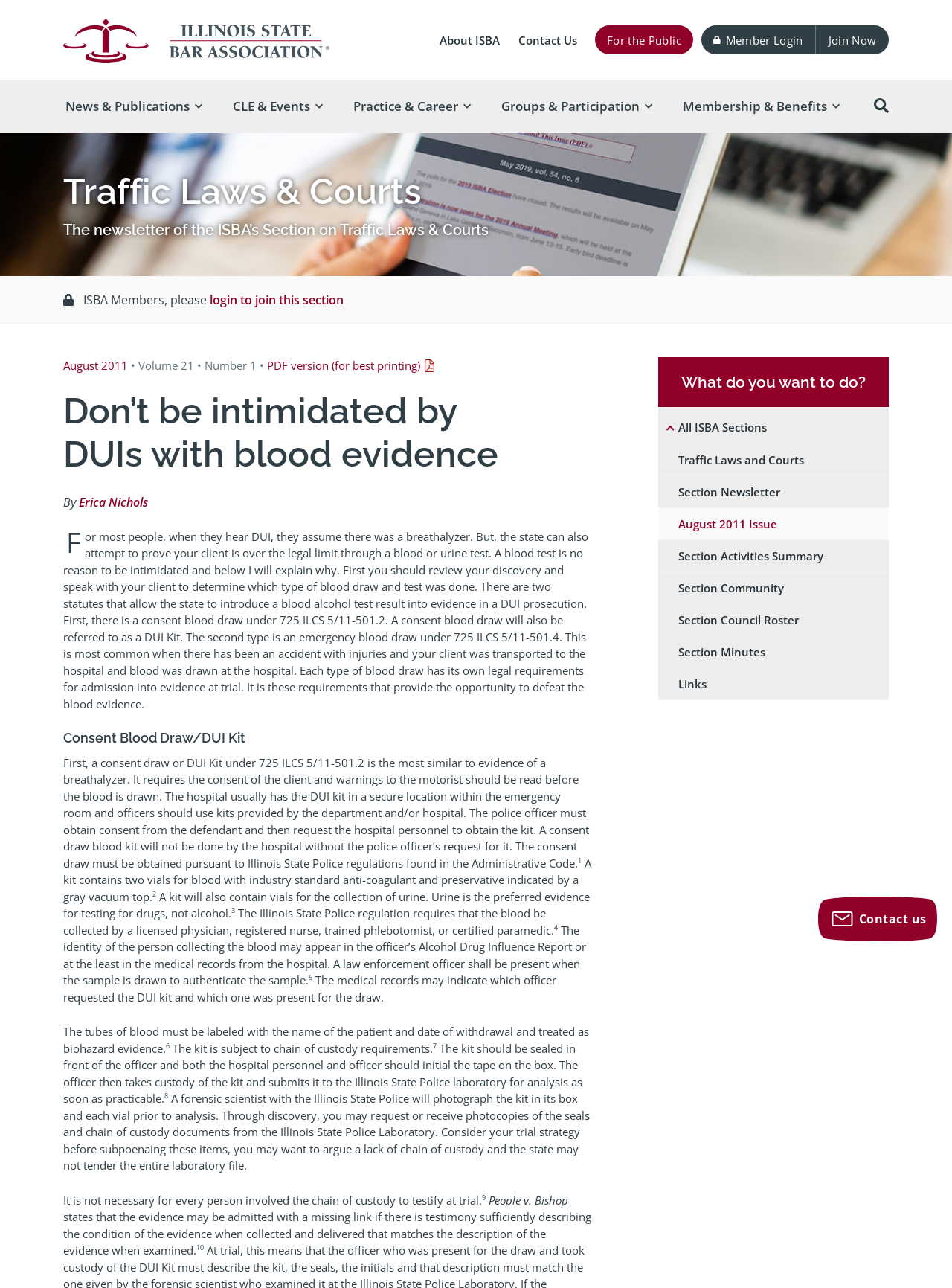Respond to the question below with a single word or phrase:
What is the purpose of the DUI kit?

To collect blood samples